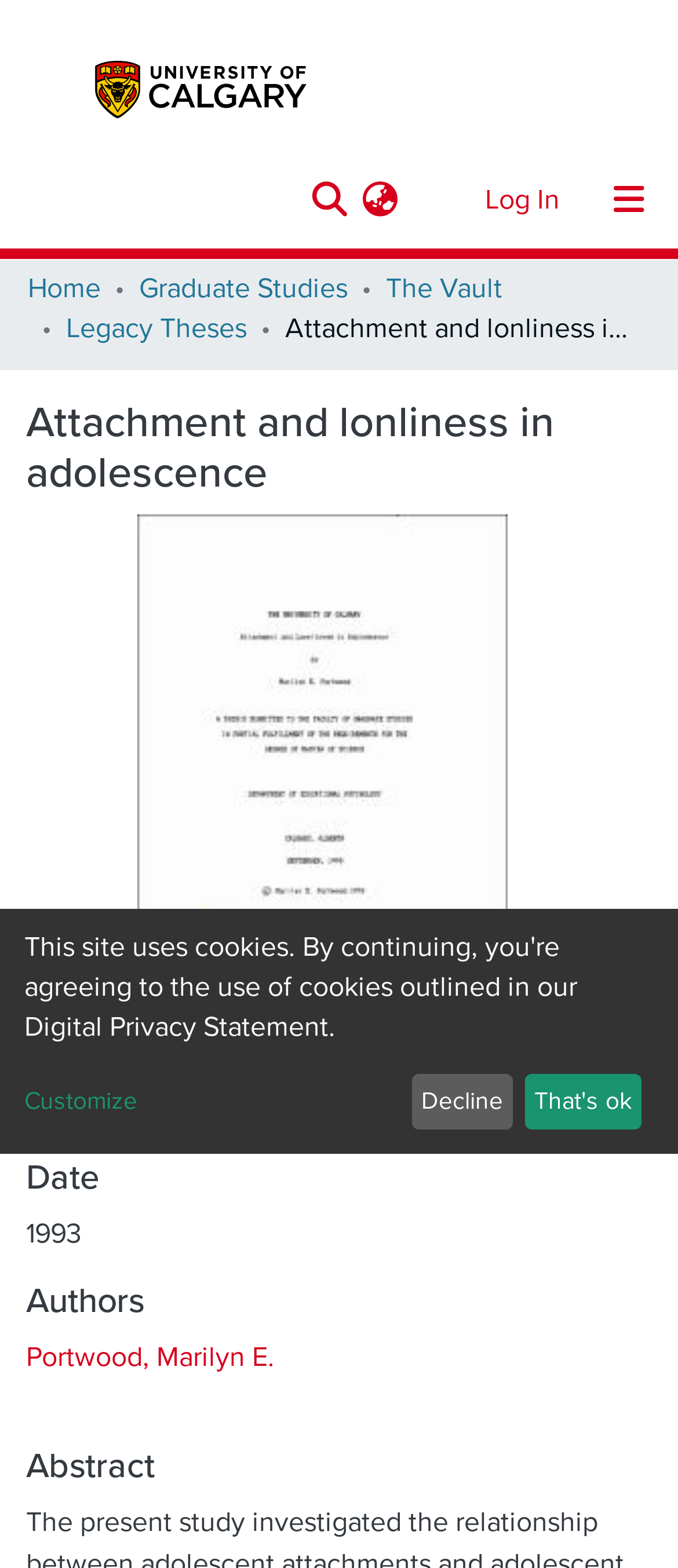Find the bounding box coordinates of the clickable region needed to perform the following instruction: "Toggle navigation". The coordinates should be provided as four float numbers between 0 and 1, i.e., [left, top, right, bottom].

[0.856, 0.105, 1.0, 0.15]